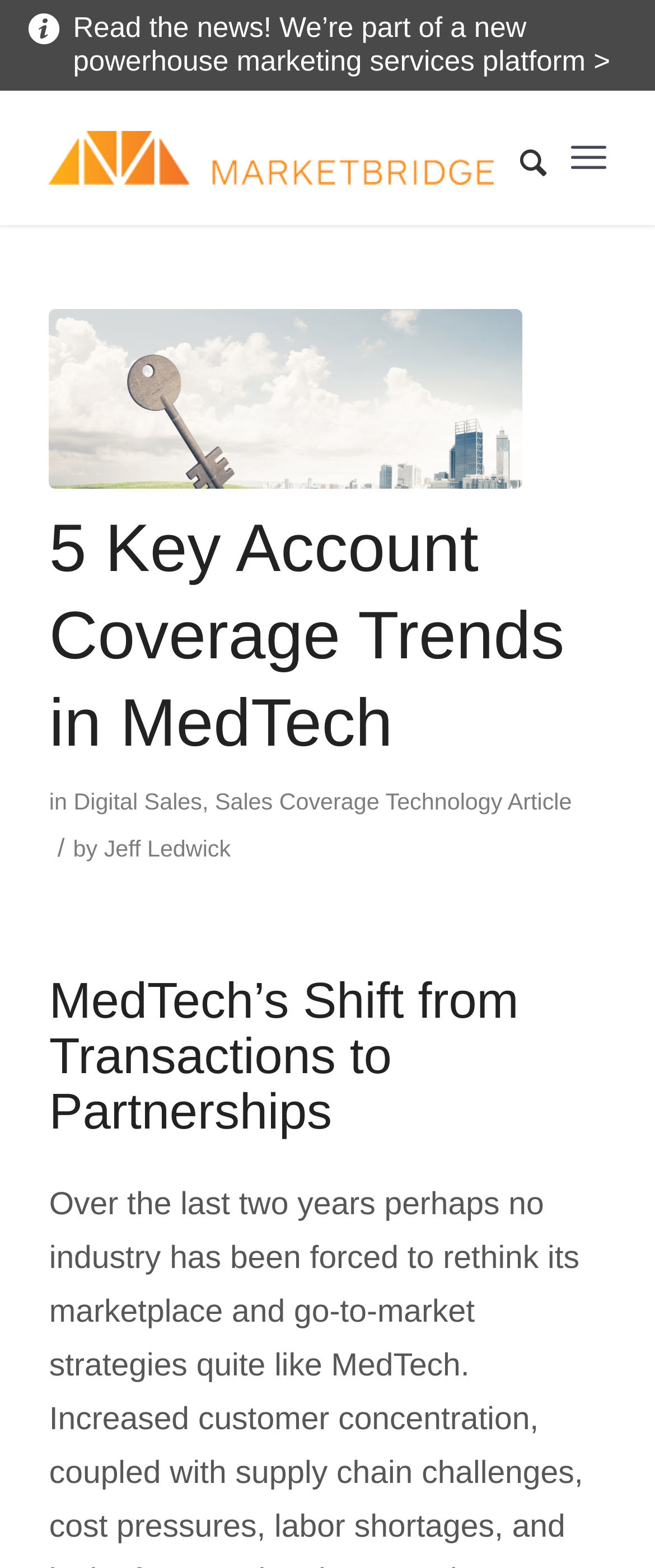Using the element description: "Article", determine the bounding box coordinates. The coordinates should be in the format [left, top, right, bottom], with values between 0 and 1.

[0.775, 0.503, 0.873, 0.519]